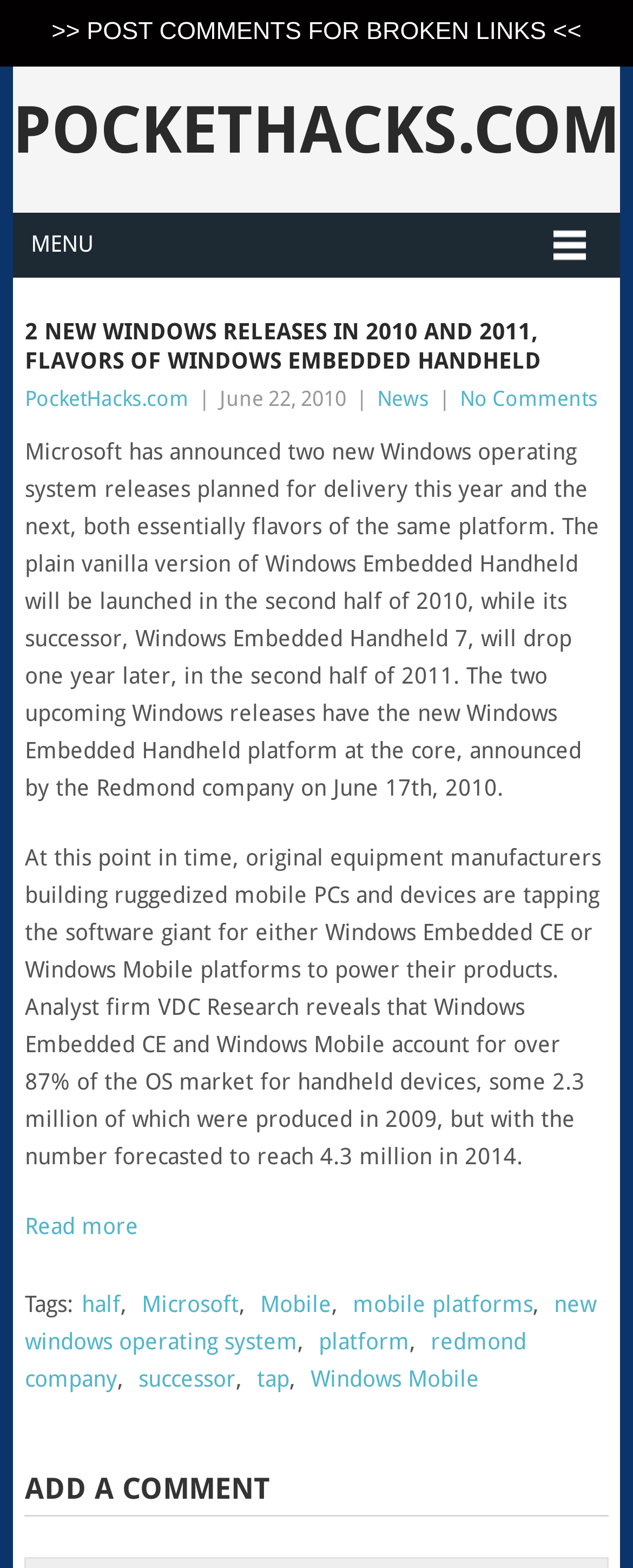Describe all the visual and textual components of the webpage comprehensively.

The webpage appears to be a blog post or news article discussing two new Windows releases in 2010 and 2011, specifically flavors of Windows Embedded Handheld. At the top of the page, there is a heading "POCKETHACKS.COM" with a link to the website. Below this, there is a link to the "MENU" and a header with the title of the article "2 NEW WINDOWS RELEASES IN 2010 AND 2011, FLAVORS OF WINDOWS EMBEDDED HANDHELD".

The main content of the article is divided into two paragraphs. The first paragraph discusses Microsoft's announcement of two new Windows operating system releases, one in 2010 and another in 2011, both based on the Windows Embedded Handheld platform. The second paragraph provides more context, stating that original equipment manufacturers currently use Windows Embedded CE or Windows Mobile platforms to power their products, and that Windows Embedded CE and Windows Mobile account for over 87% of the OS market for handheld devices.

Below the article, there are links to "Read more" and a list of tags, including "half", "Microsoft", "Mobile", "mobile platforms", "new windows operating system", "platform", "redmond company", "successor", "tap", and "Windows Mobile". At the very bottom of the page, there is a heading "ADD A COMMENT" and a call to action to post comments for broken links.